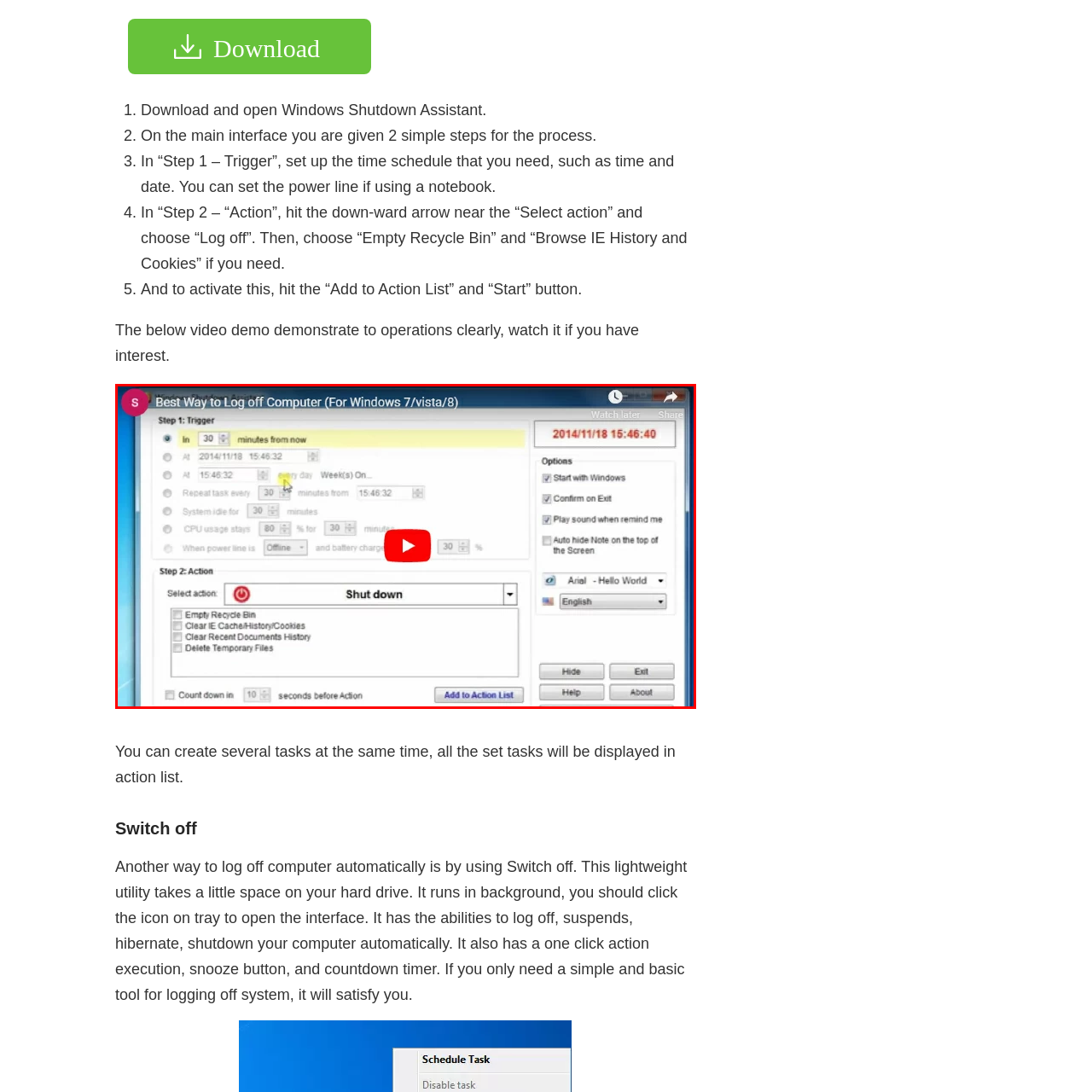What action can be selected in Step 2?
Focus on the section marked by the red bounding box and elaborate on the question as thoroughly as possible.

In Step 2, users can select the 'Shut down' action to be performed once the trigger conditions set in Step 1 are met, and also choose additional options like emptying the recycle bin, clearing browser history, or deleting temporary files.